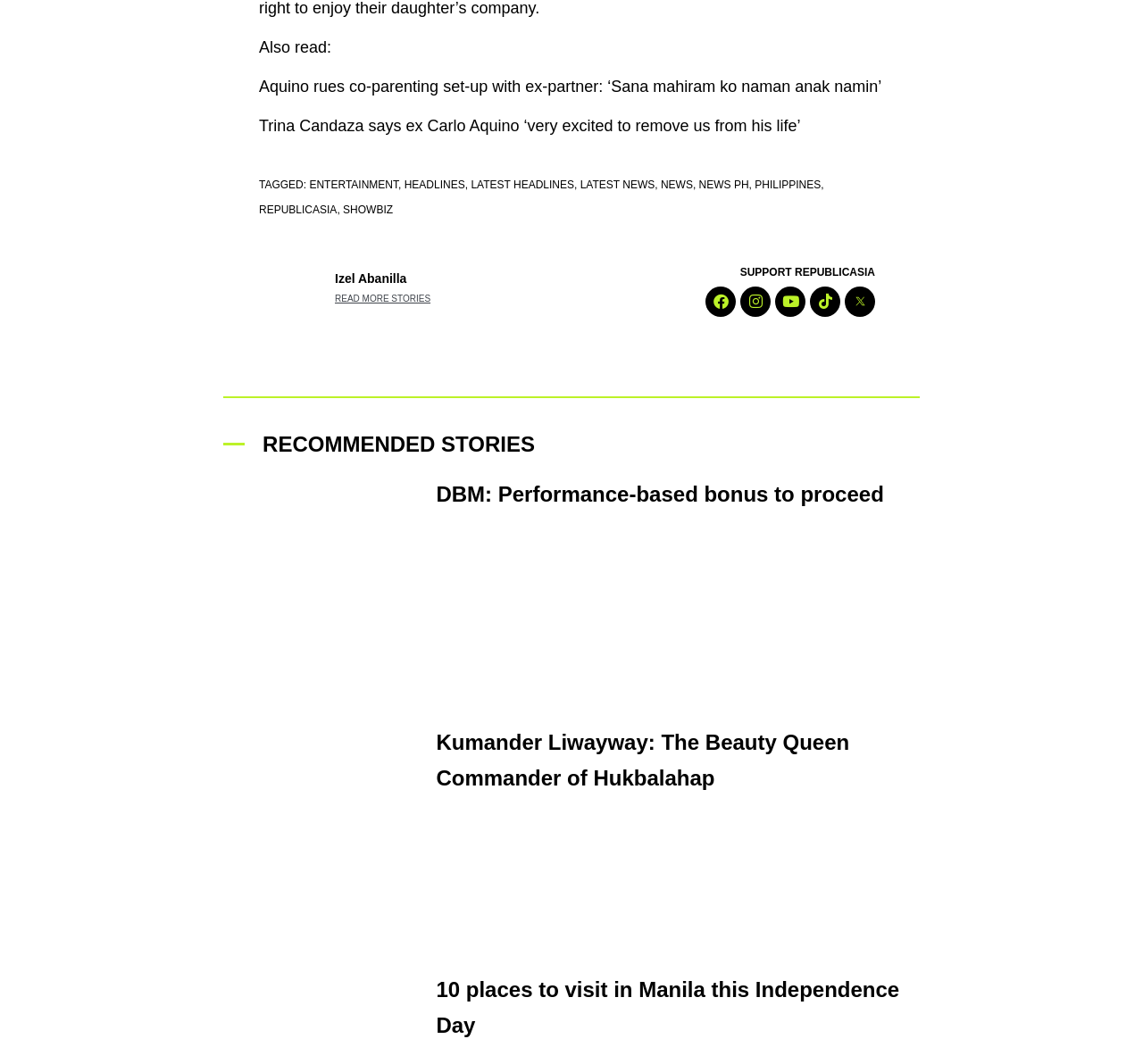Could you determine the bounding box coordinates of the clickable element to complete the instruction: "Read the article about DBM's performance-based bonus"? Provide the coordinates as four float numbers between 0 and 1, i.e., [left, top, right, bottom].

[0.382, 0.453, 0.773, 0.476]